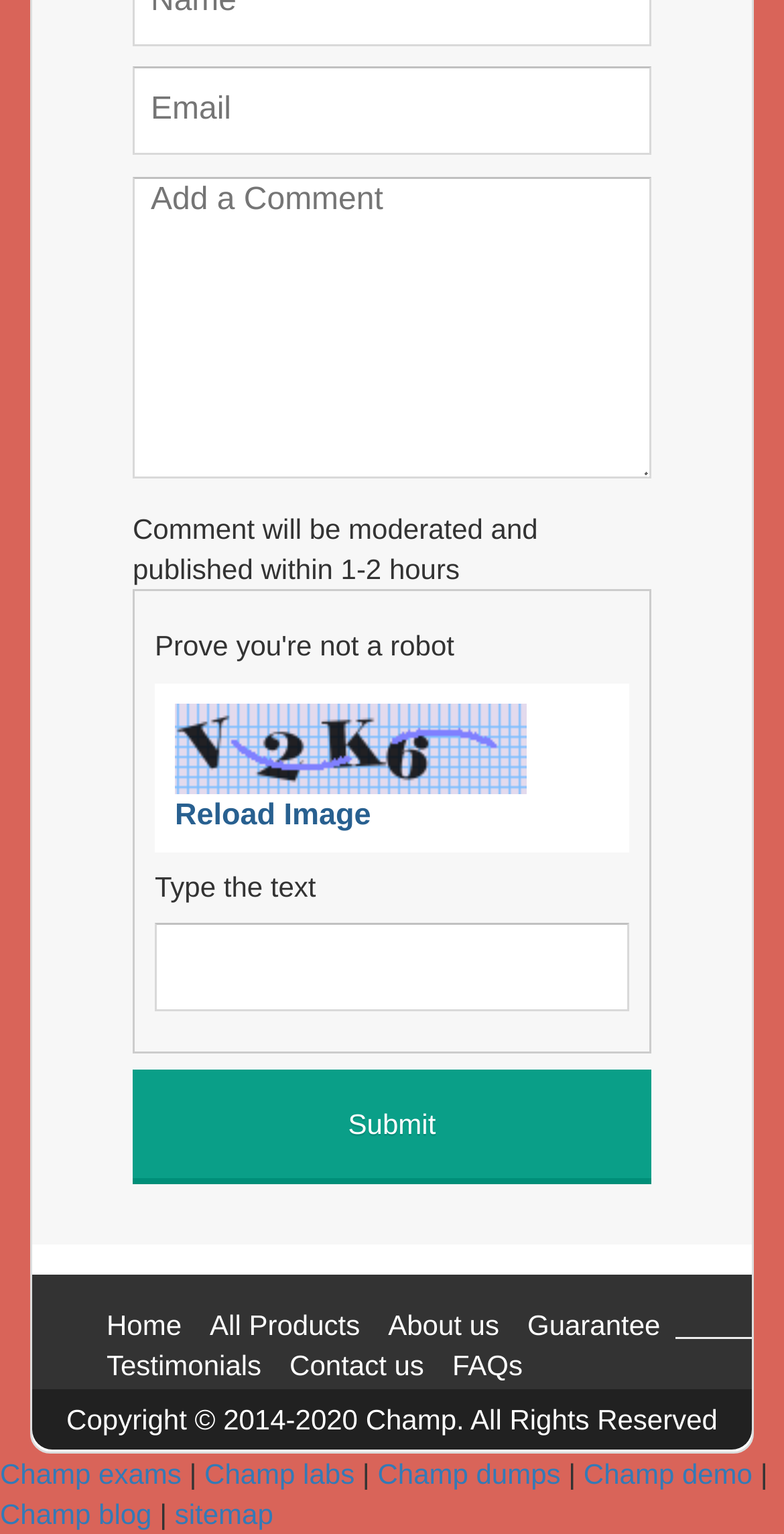Determine the bounding box coordinates for the clickable element to execute this instruction: "Add a comment". Provide the coordinates as four float numbers between 0 and 1, i.e., [left, top, right, bottom].

[0.169, 0.116, 0.831, 0.312]